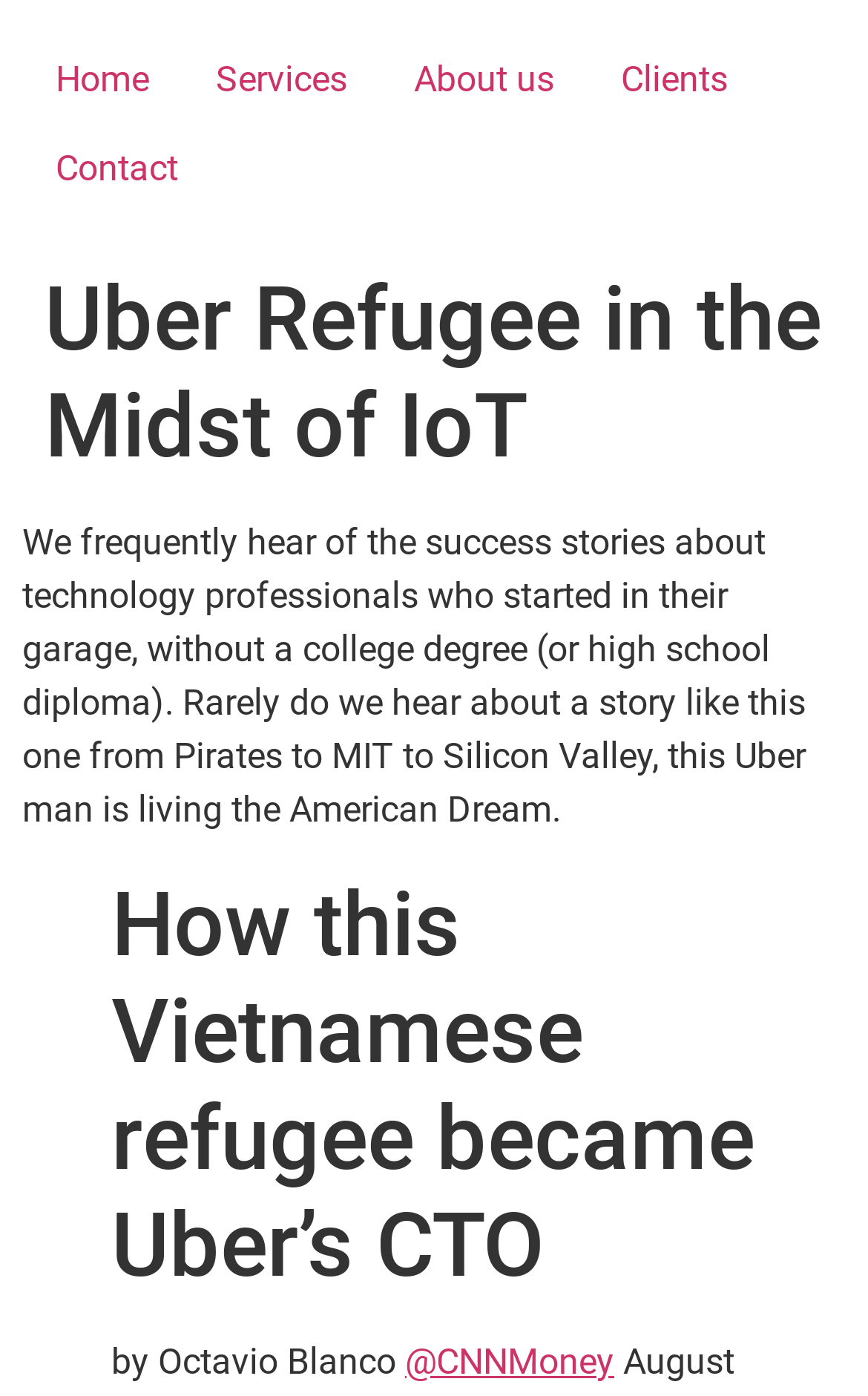From the given element description: "About us", find the bounding box for the UI element. Provide the coordinates as four float numbers between 0 and 1, in the order [left, top, right, bottom].

[0.438, 0.026, 0.677, 0.089]